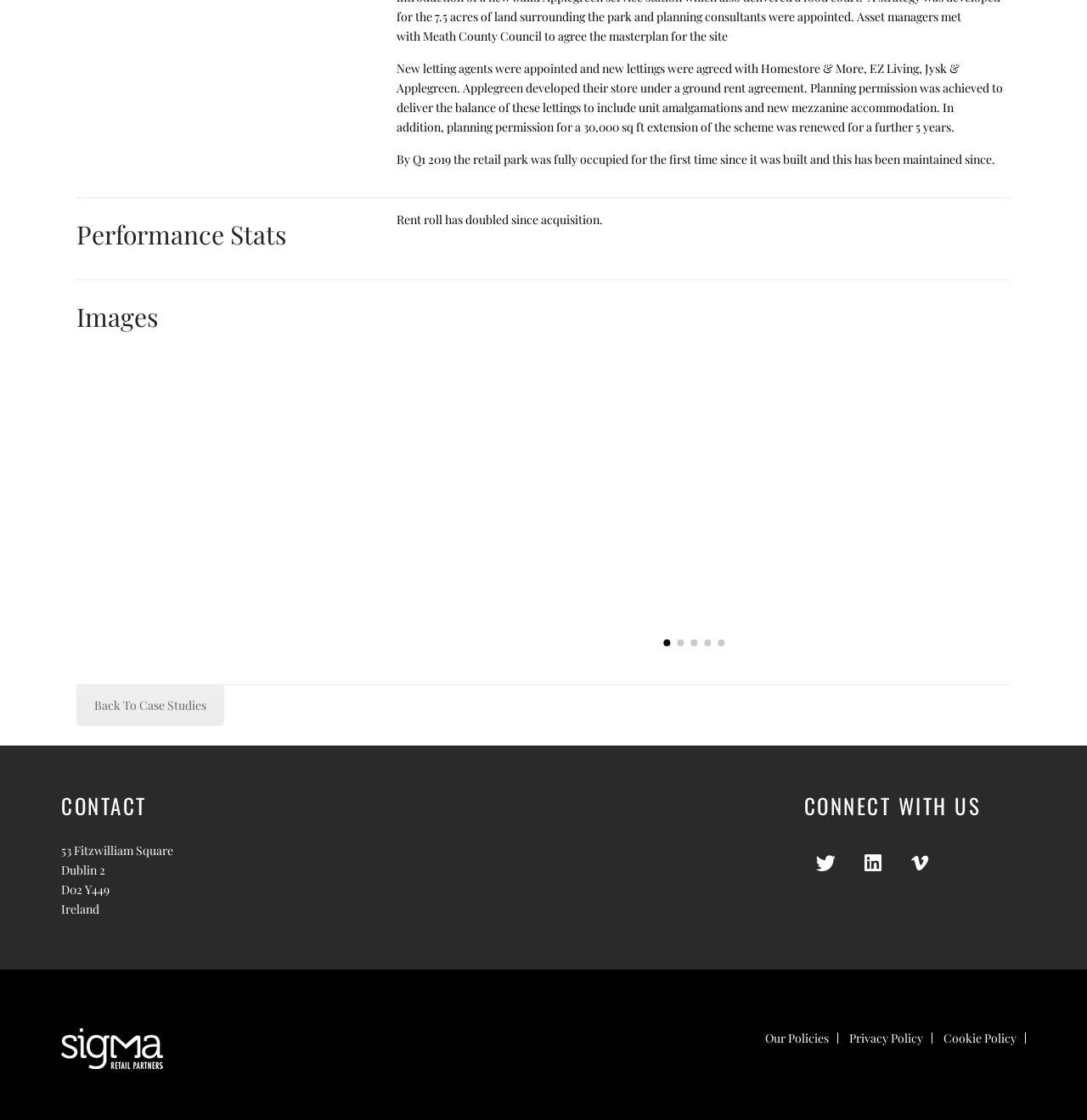Given the element description google sraech, identify the bounding box coordinates for the UI element on the webpage screenshot. The format should be (top-left x, top-left y, bottom-right x, bottom-right y), with values between 0 and 1.

None